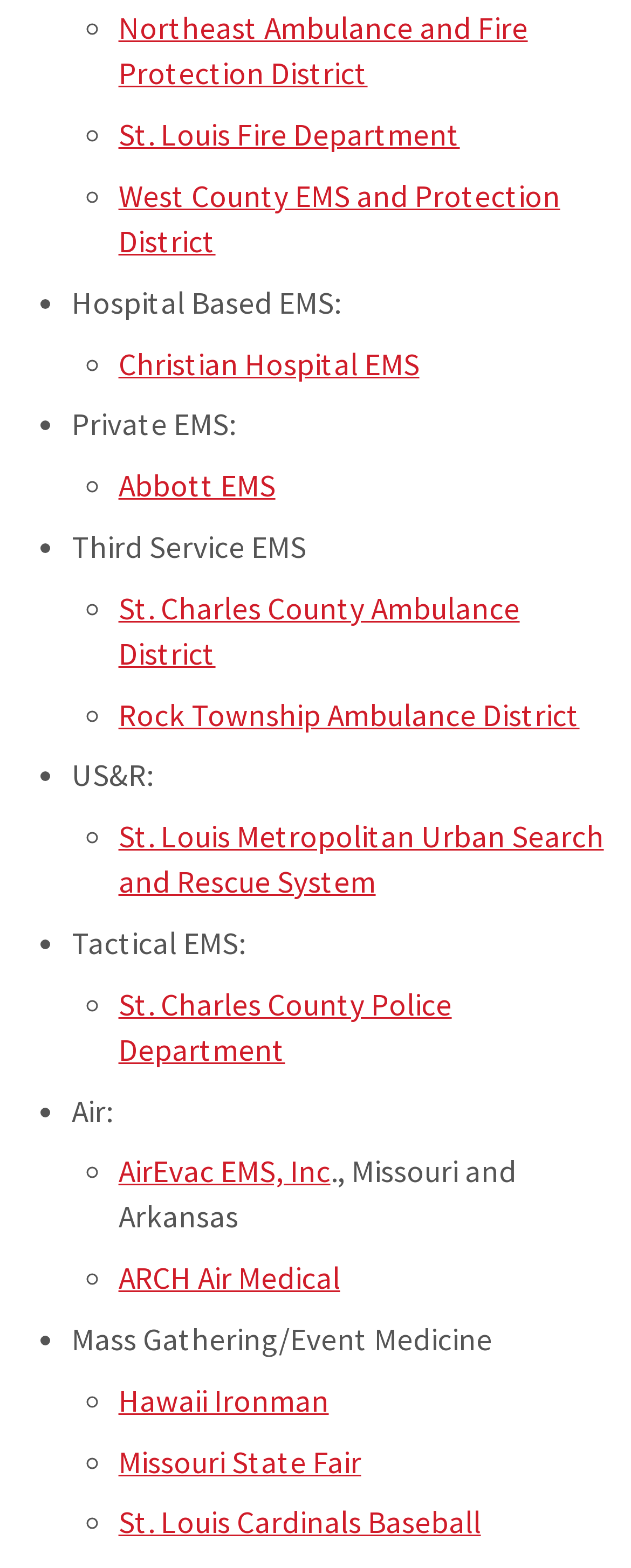How many EMS providers are listed?
Using the visual information from the image, give a one-word or short-phrase answer.

14